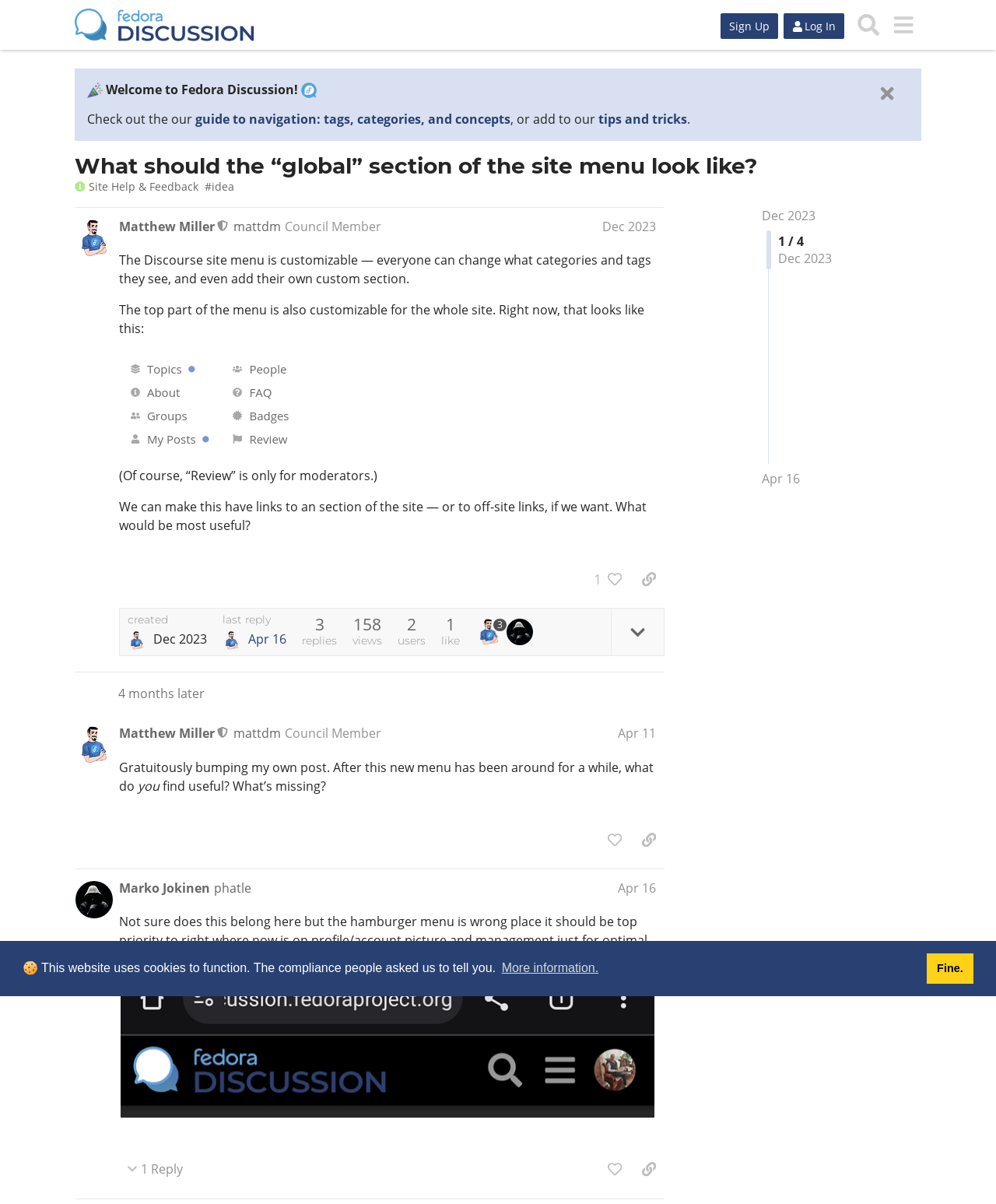Show the bounding box coordinates for the element that needs to be clicked to execute the following instruction: "View the post by @mattdm". Provide the coordinates in the form of four float numbers between 0 and 1, i.e., [left, top, right, bottom].

[0.076, 0.172, 0.752, 0.558]